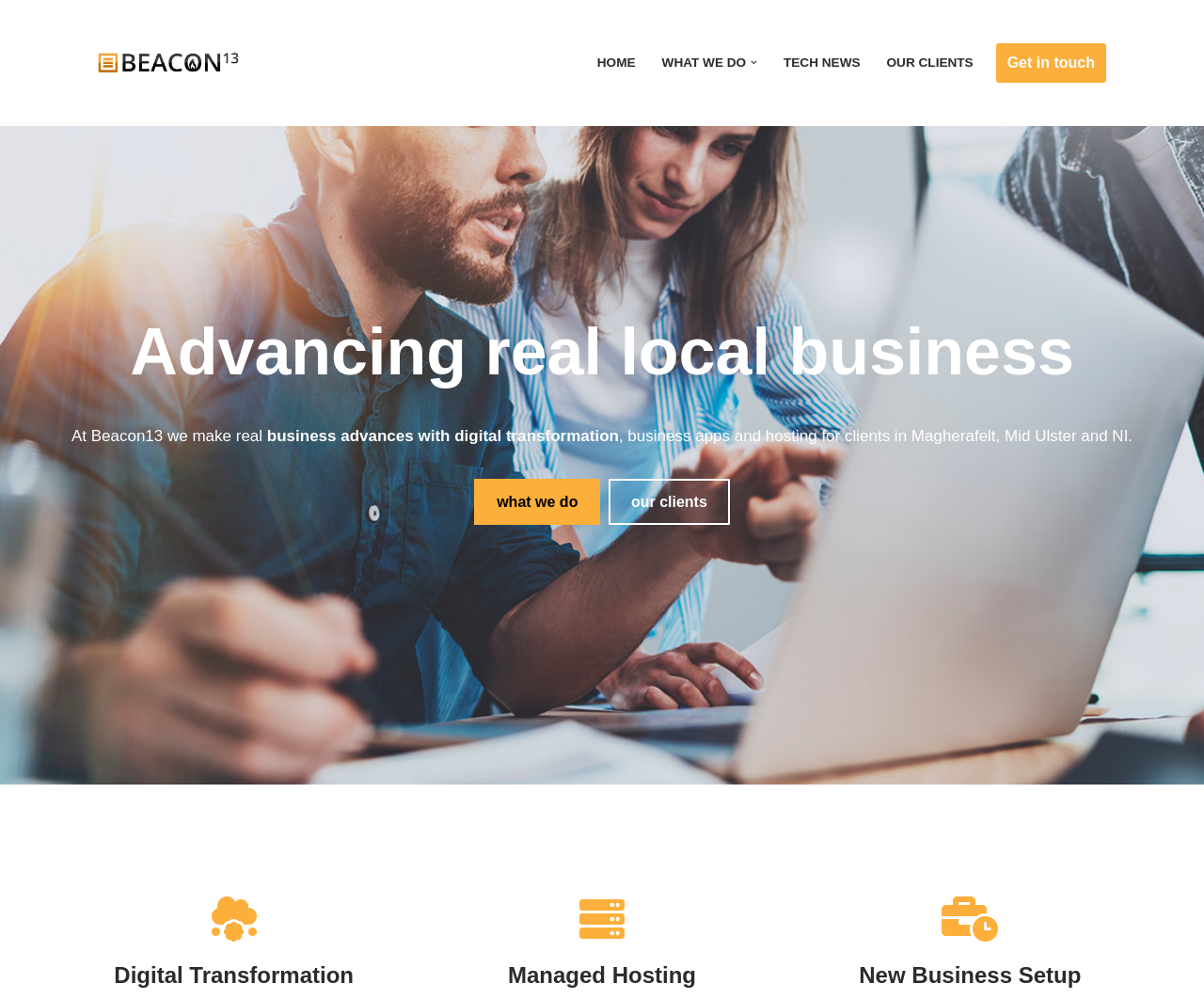Please locate the bounding box coordinates of the region I need to click to follow this instruction: "Learn more about what Beacon13 does".

[0.394, 0.479, 0.499, 0.526]